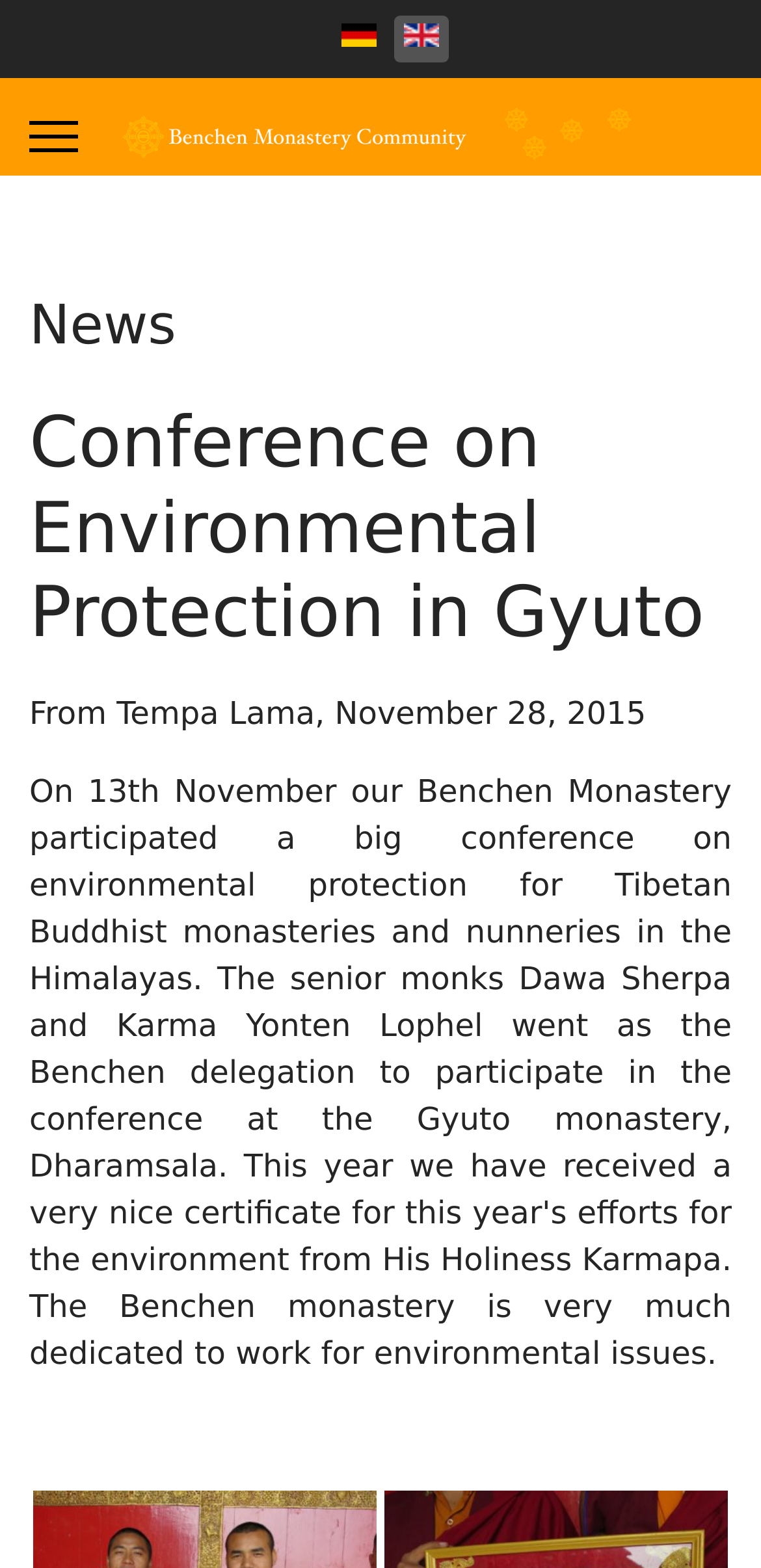Please determine the bounding box coordinates, formatted as (top-left x, top-left y, bottom-right x, bottom-right y), with all values as floating point numbers between 0 and 1. Identify the bounding box of the region described as: alt="English (UK)" title="English (UK)"

[0.531, 0.012, 0.577, 0.032]